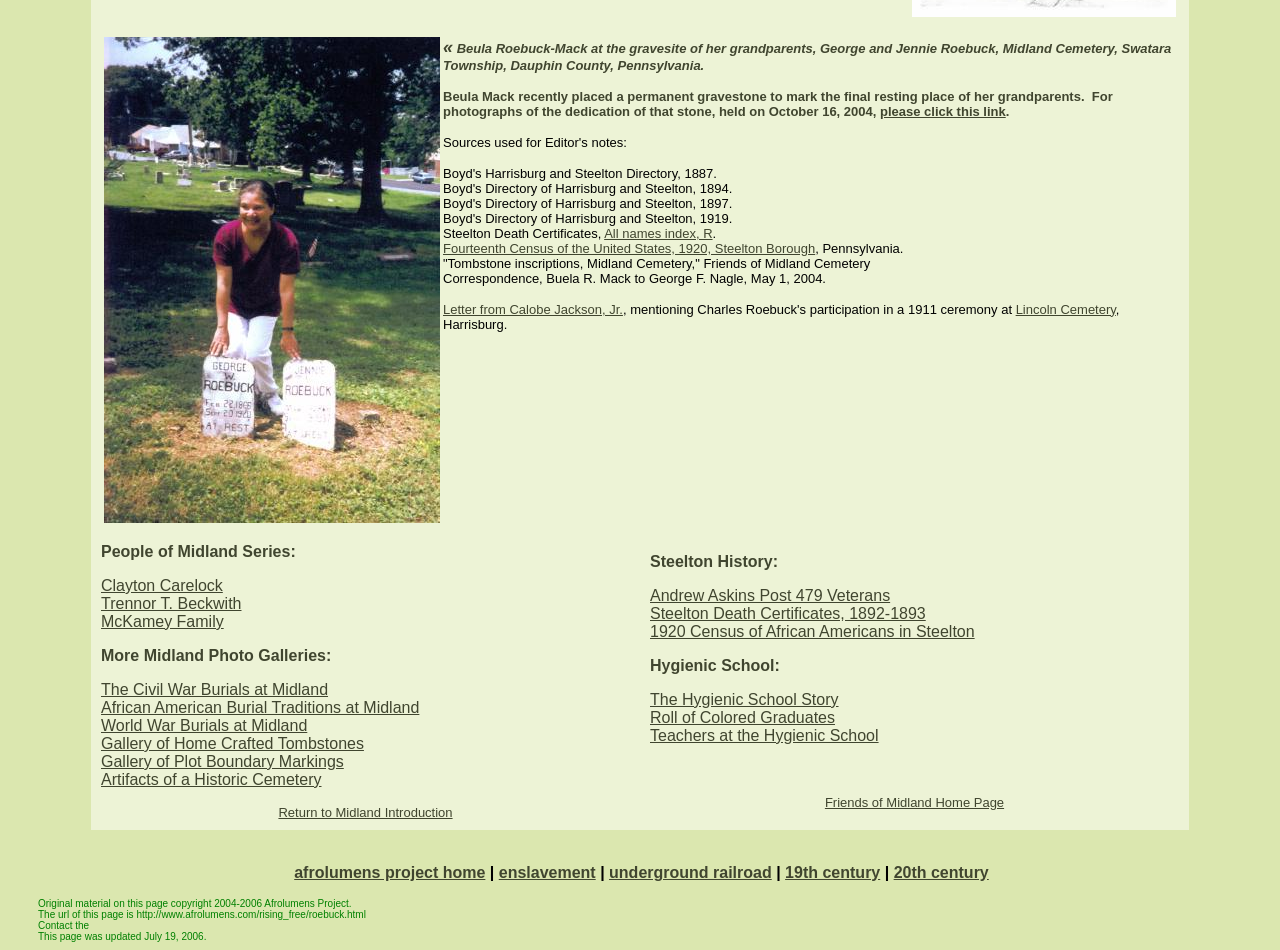Locate the bounding box of the user interface element based on this description: "afrolumens project home".

[0.23, 0.909, 0.379, 0.927]